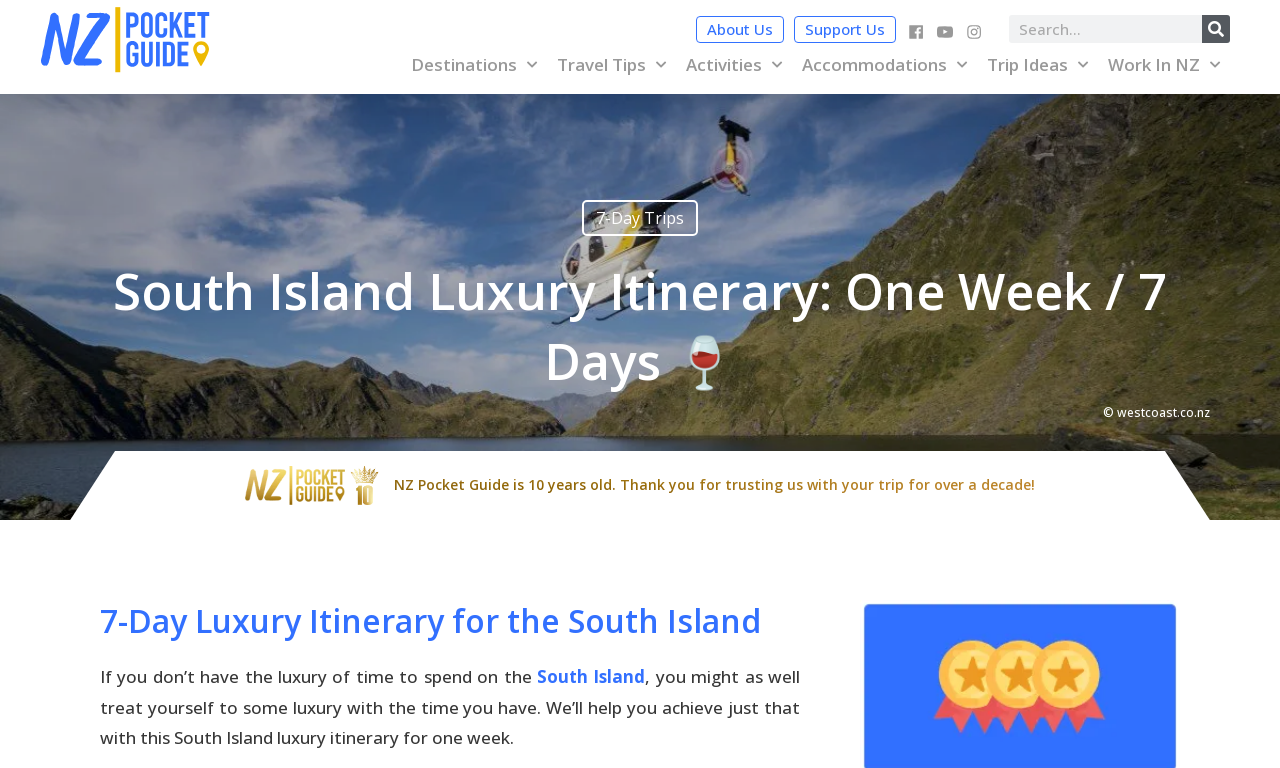Please locate the bounding box coordinates of the region I need to click to follow this instruction: "Explore South Island".

[0.419, 0.866, 0.504, 0.896]